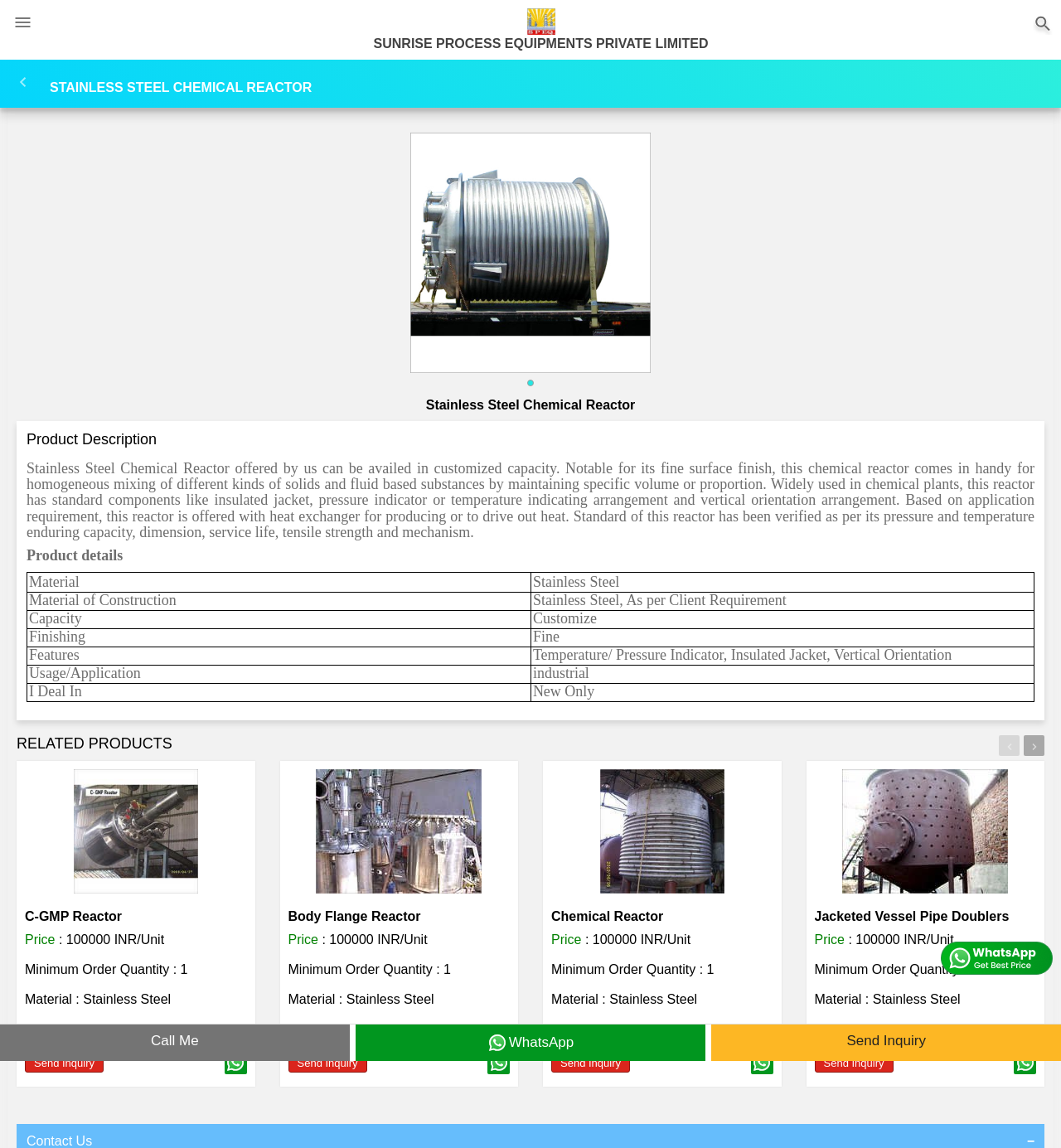Identify the first-level heading on the webpage and generate its text content.

STAINLESS STEEL CHEMICAL REACTOR